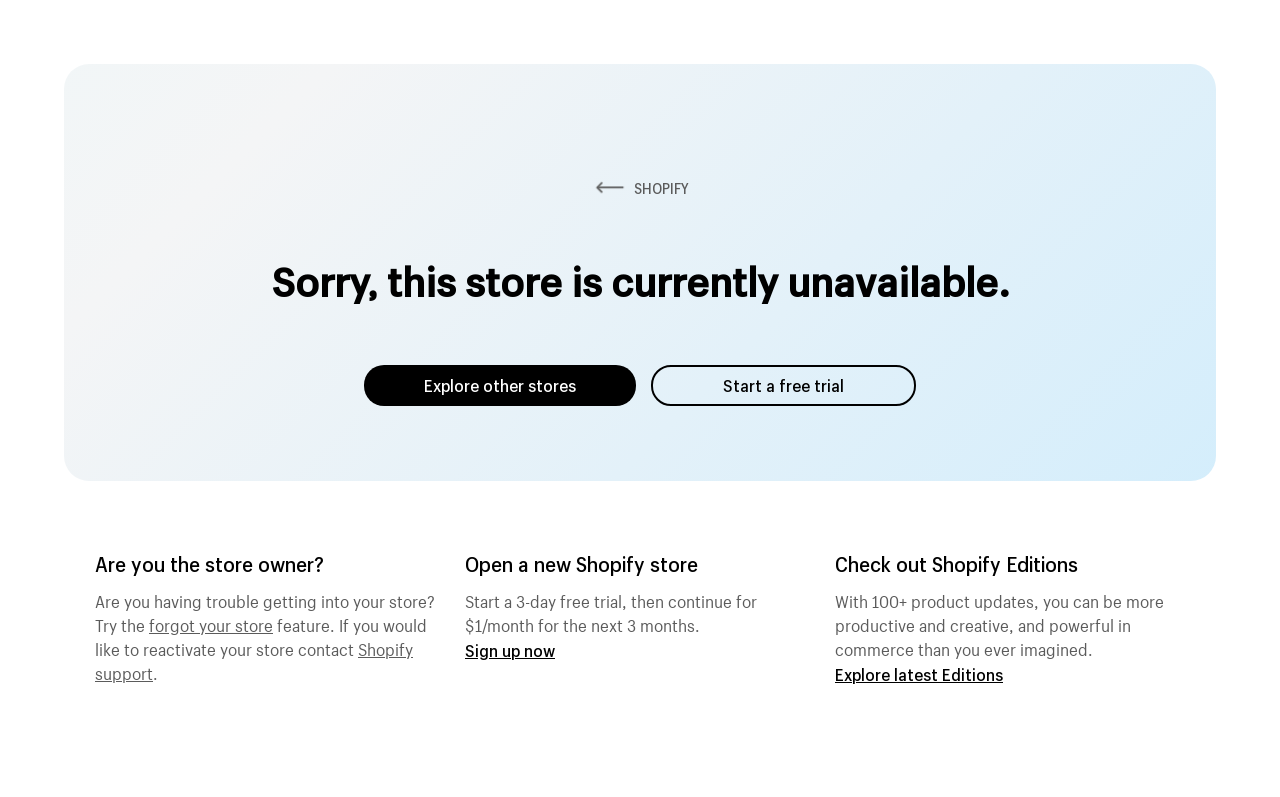How can the store owner regain access?
Look at the image and provide a detailed response to the question.

The store owner can regain access by trying the 'forgot your store' feature, which is a link provided on the webpage. This link is located below the text 'Are you having trouble getting into your store?'